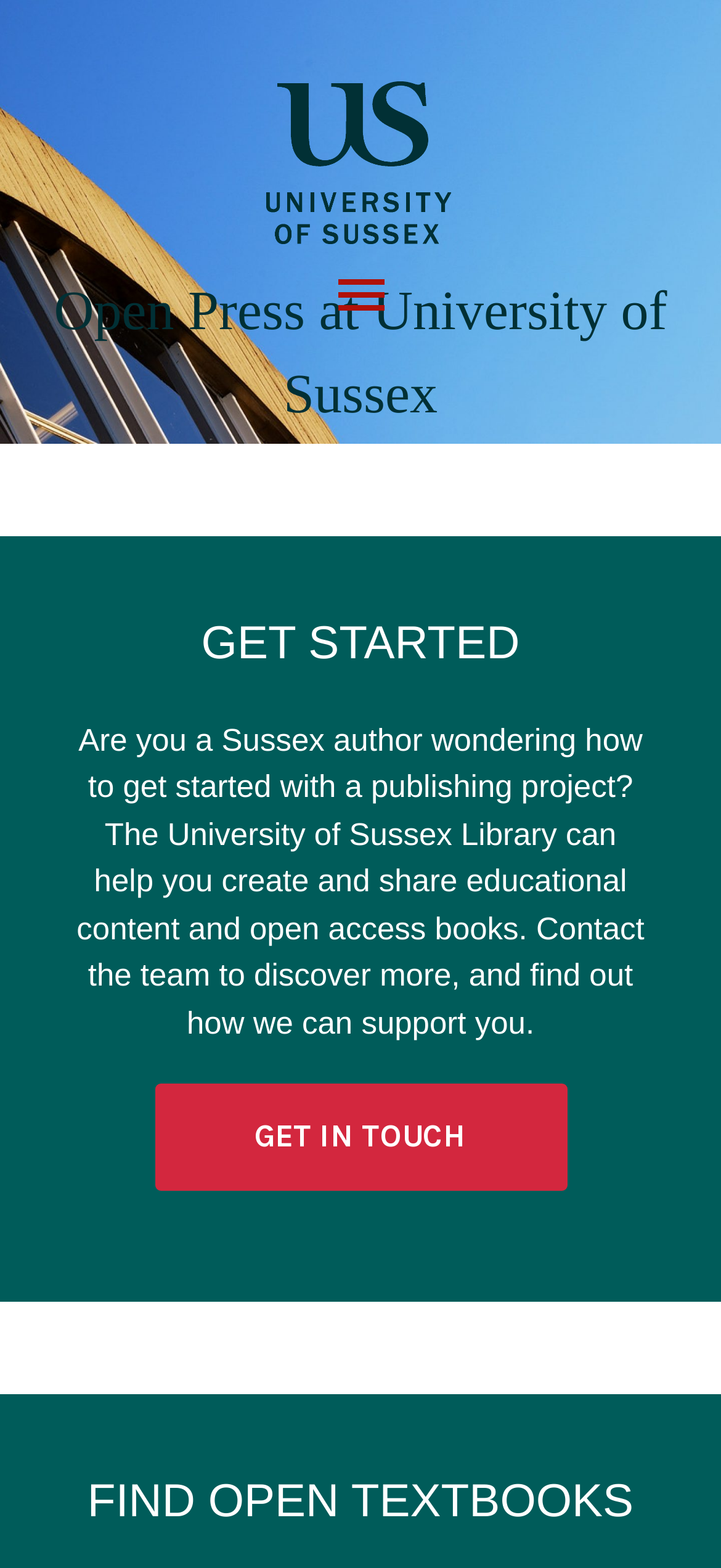Using the information shown in the image, answer the question with as much detail as possible: What are the two main options for authors on this webpage?

The webpage provides two main options for authors: 'GET STARTED' and 'FIND OPEN TEXTBOOKS'. These options are presented as headings on the webpage, indicating that they are the primary actions that authors can take.